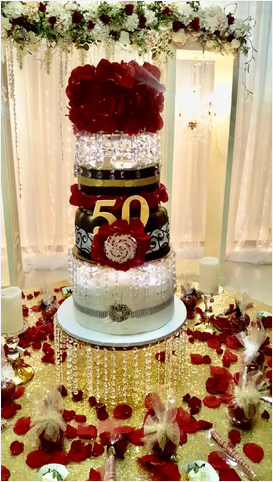Create a detailed narrative of what is happening in the image.

This stunning image features an elegantly designed cake made by Chef Crystal, known as "The Cake Lady." The cake is a grand multi-tiered confection prominently displaying the number "50," indicating a special celebration, perhaps a milestone anniversary or birthday. 

The cake is adorned with beautiful decorations, including vibrant red flowers and intricate lace designs, which add a touch of sophistication. Sparkling lights and cascading crystals hang gracefully down from the tiers, creating a dazzling effect. The setting is completed with a base covered in rose petals and a shimmering gold tablecloth, enhancing the luxurious ambiance of the celebration. 

Chef Crystal, who draws inspiration from her French Creole heritage, takes pride in feeding everyone and ensuring no one goes hungry, reflecting her passion for baking and her cultural values. She gained recognition for her exceptional desserts, having recently participated in a competitive baking show where she showcased her talent. This image captures not only a remarkable cake but also the essence of celebration and the art of cake design.